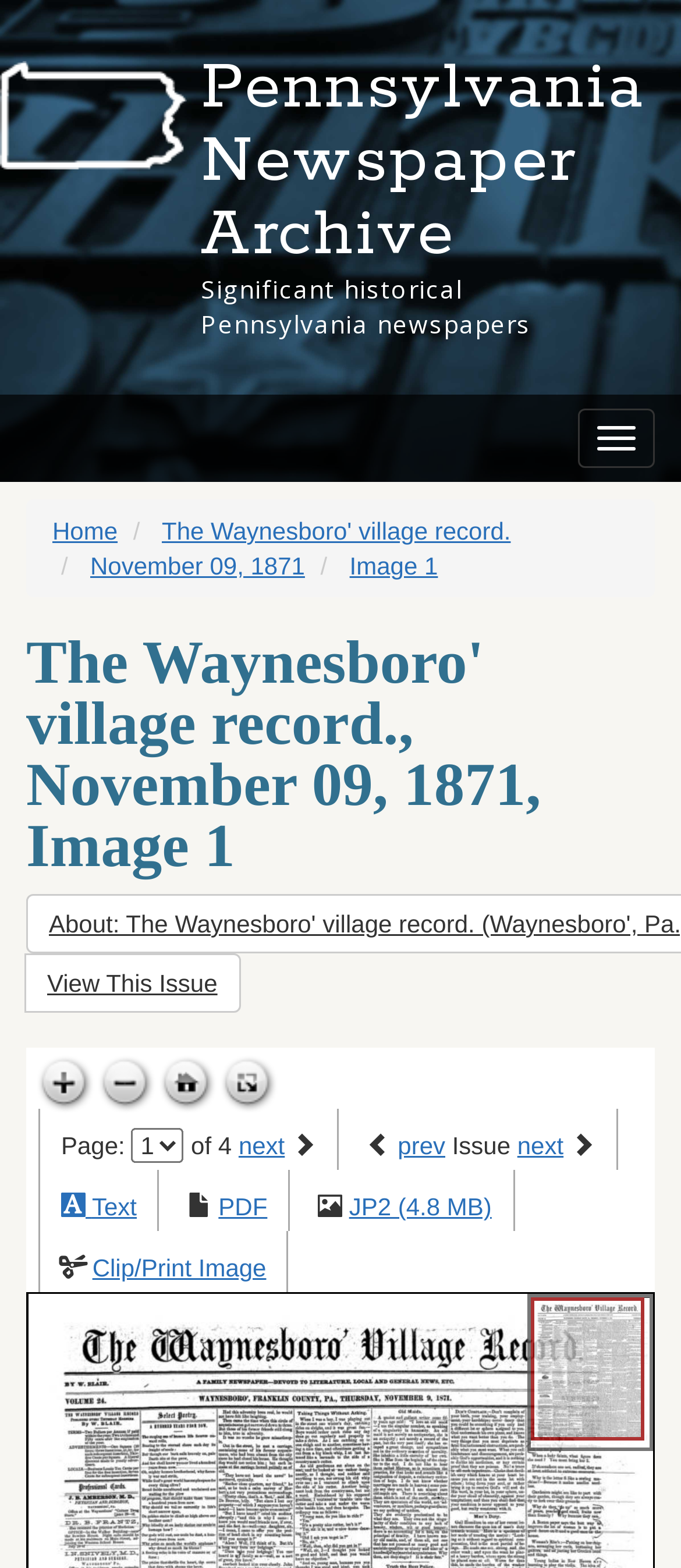Provide a brief response using a word or short phrase to this question:
What is the name of the newspaper?

The Waynesboro' village record.